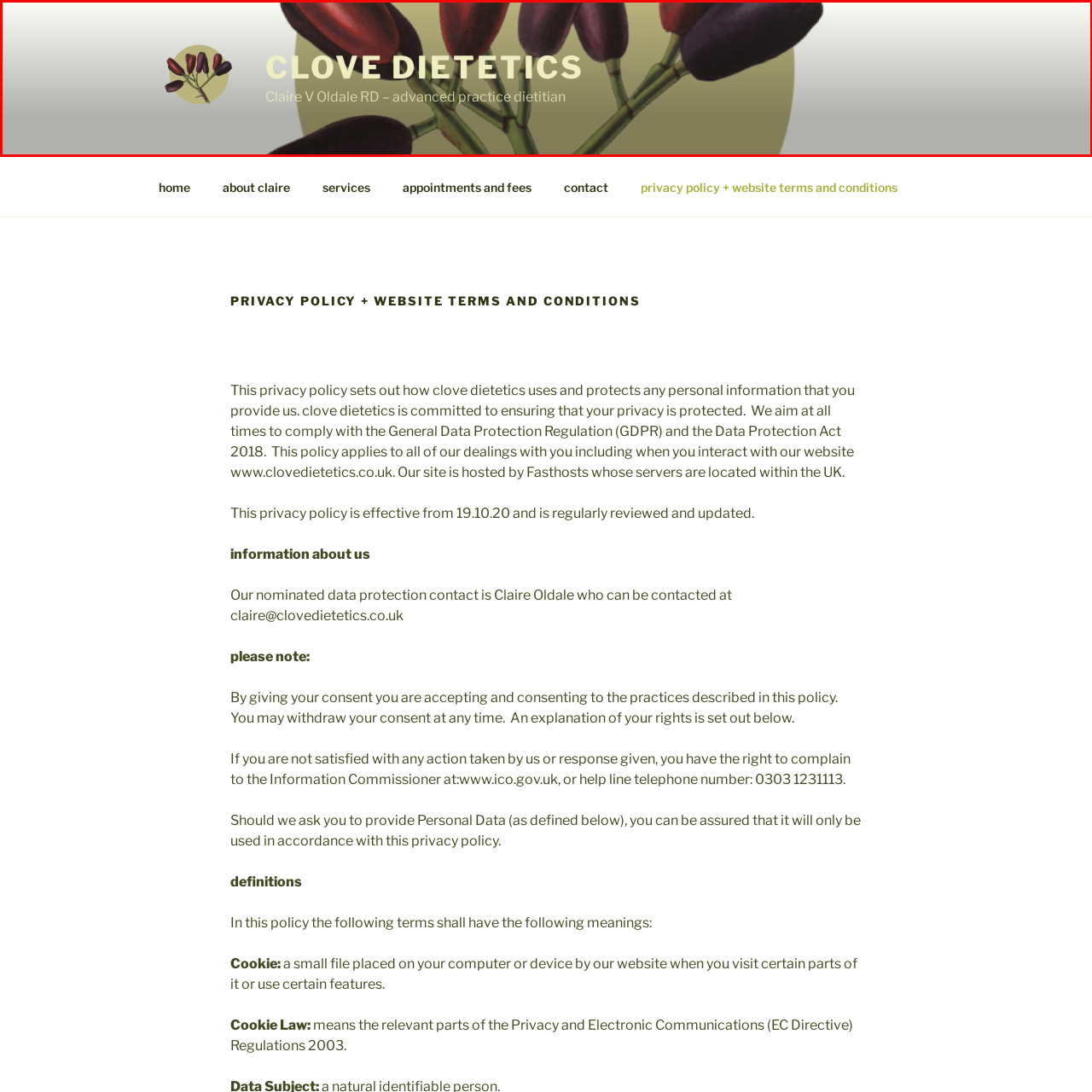Pay attention to the section outlined in red, What is the background of the logo? 
Reply with a single word or phrase.

gentle gradient